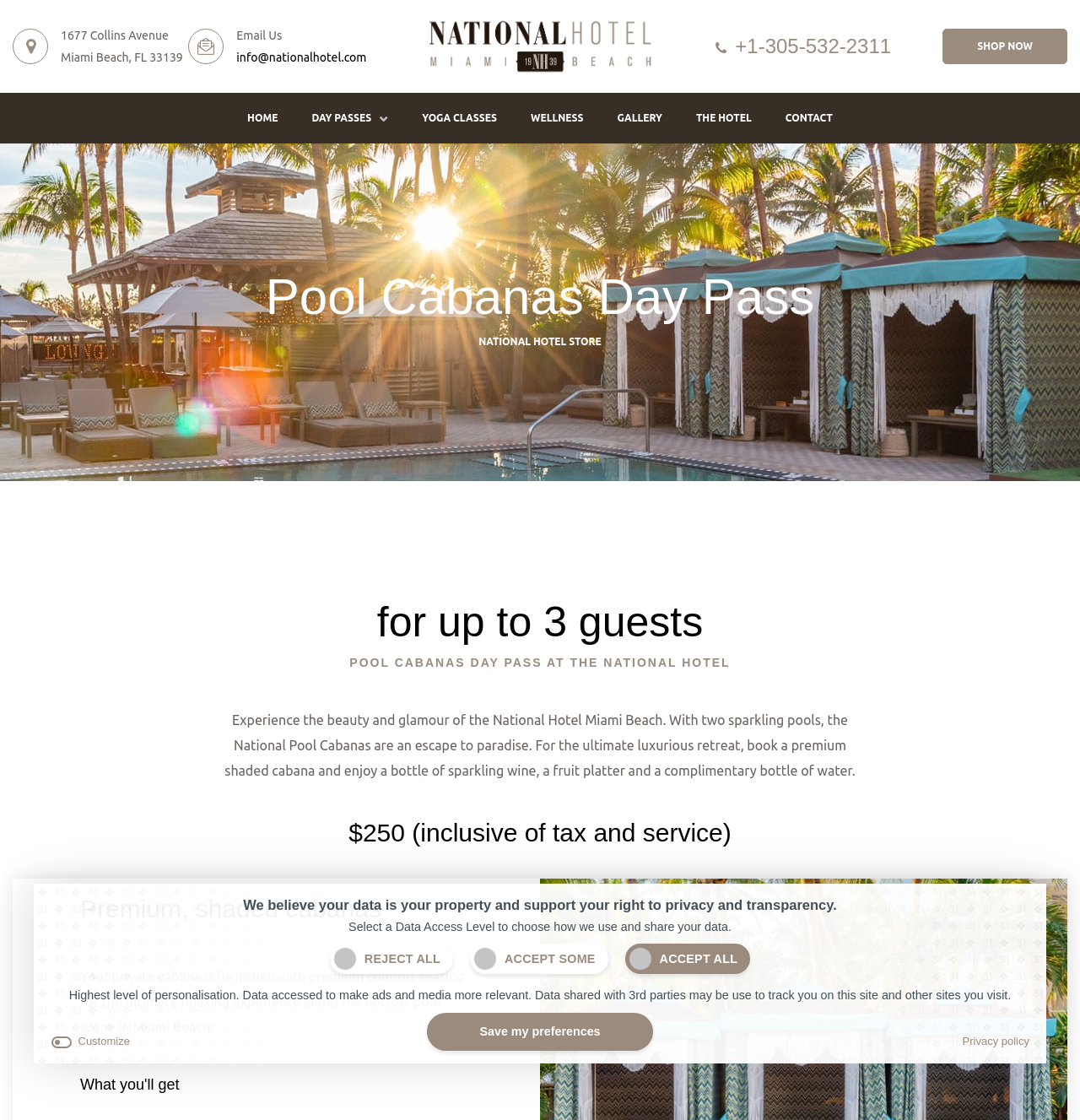Locate the bounding box coordinates of the clickable part needed for the task: "View DAY PASSES".

[0.273, 0.083, 0.375, 0.128]